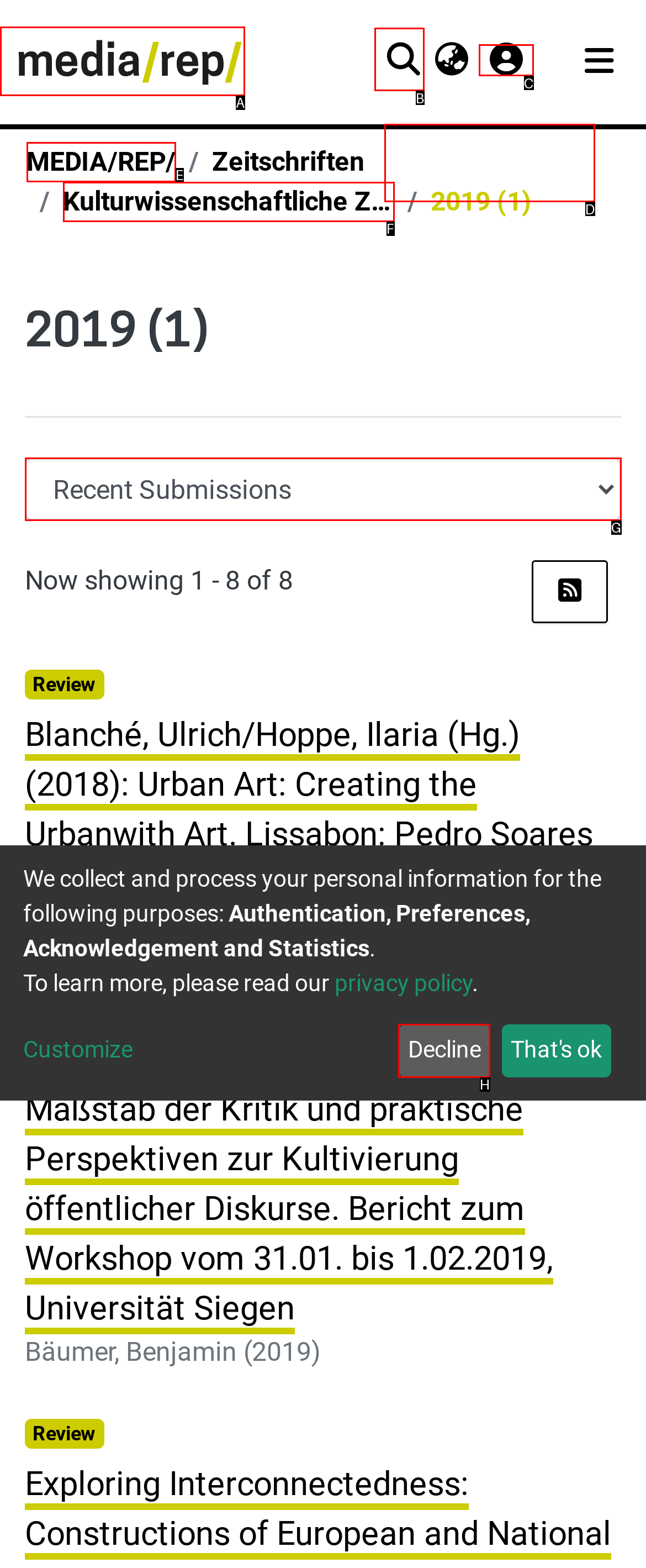Choose the option that matches the following description: aria-label="Search" name="query"
Reply with the letter of the selected option directly.

B